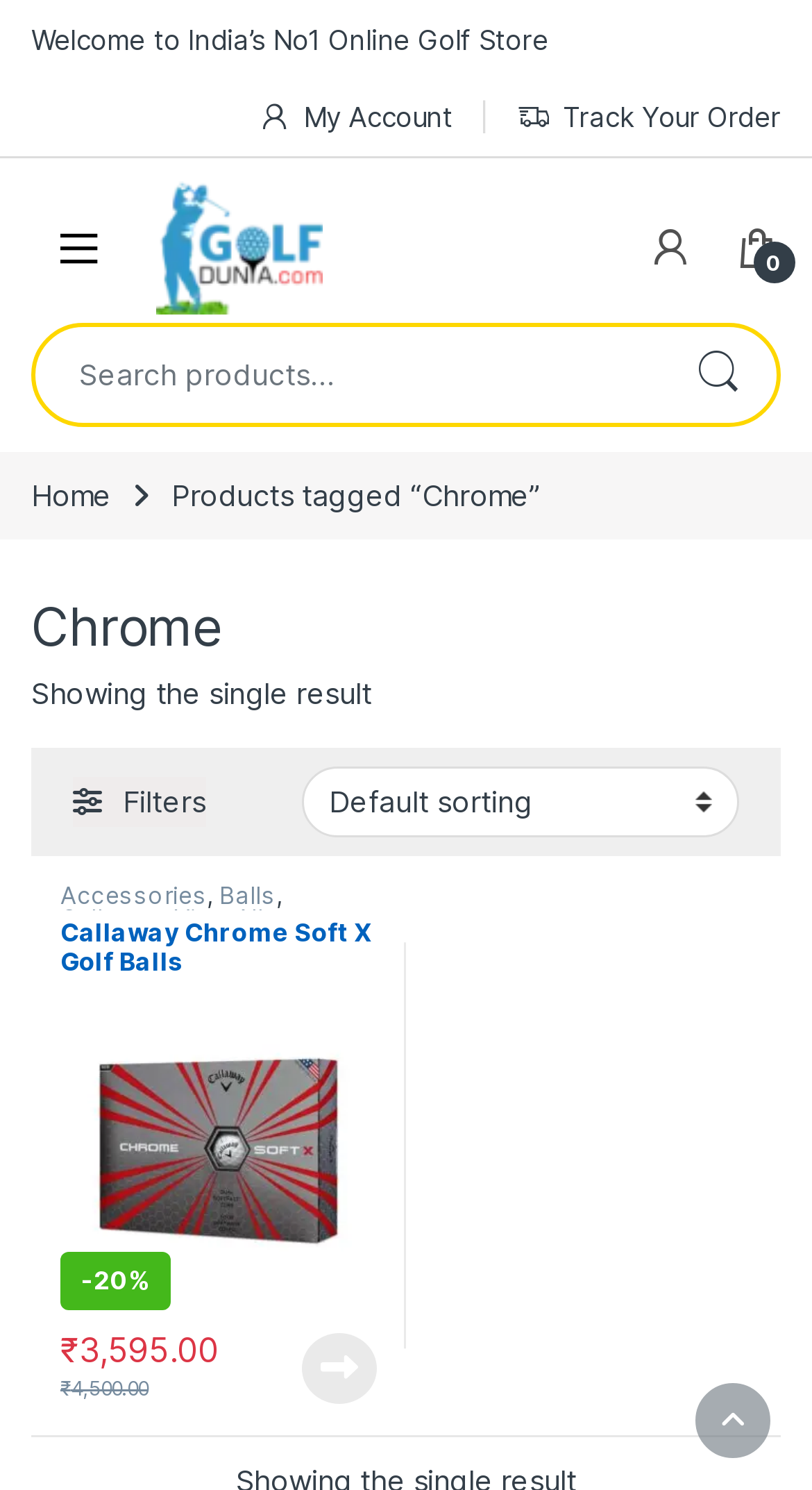Determine the bounding box coordinates of the region that needs to be clicked to achieve the task: "Read about Cochlear Implants".

None